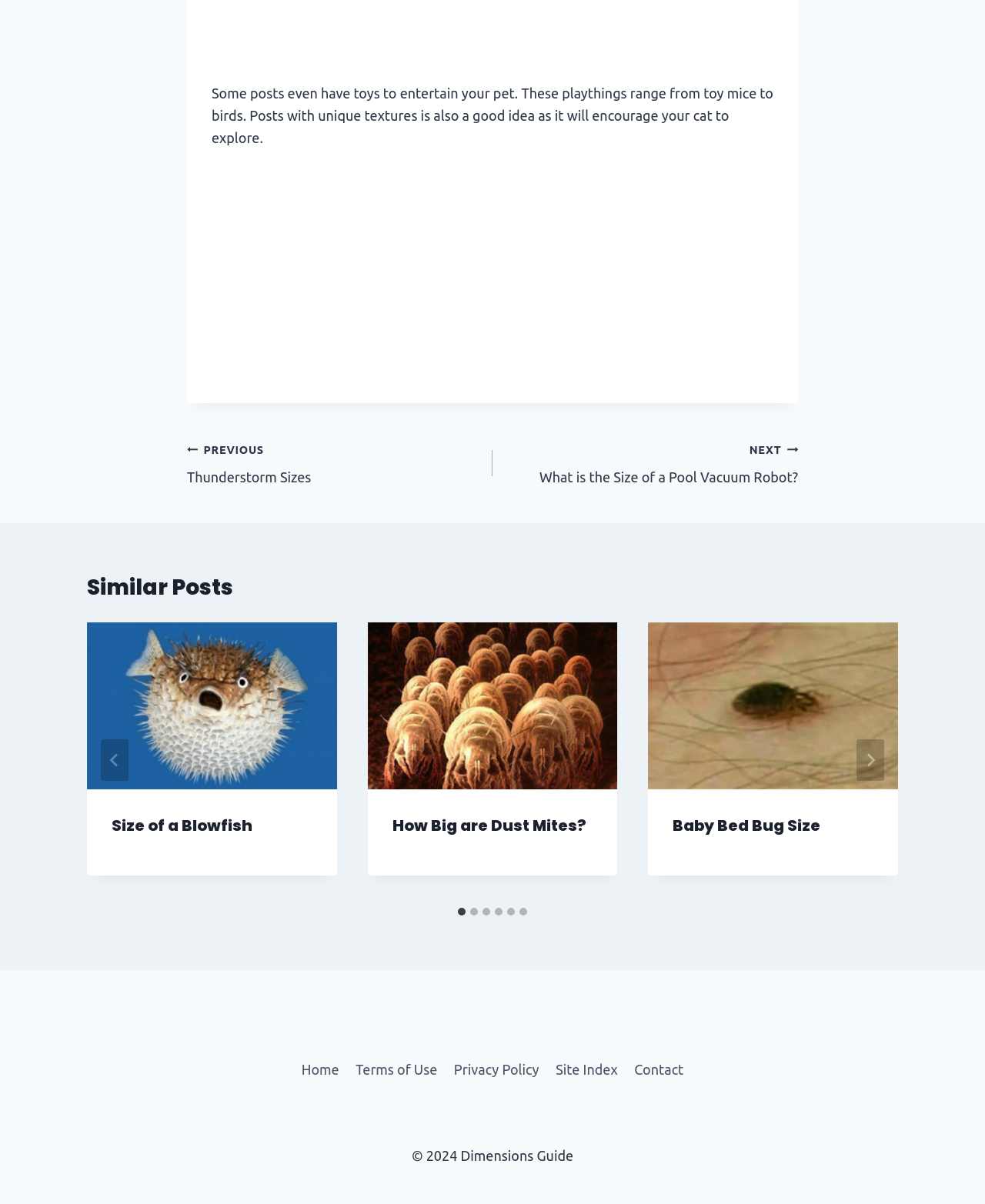Specify the bounding box coordinates of the area that needs to be clicked to achieve the following instruction: "Select the '2 of 6' slide".

[0.373, 0.517, 0.627, 0.746]